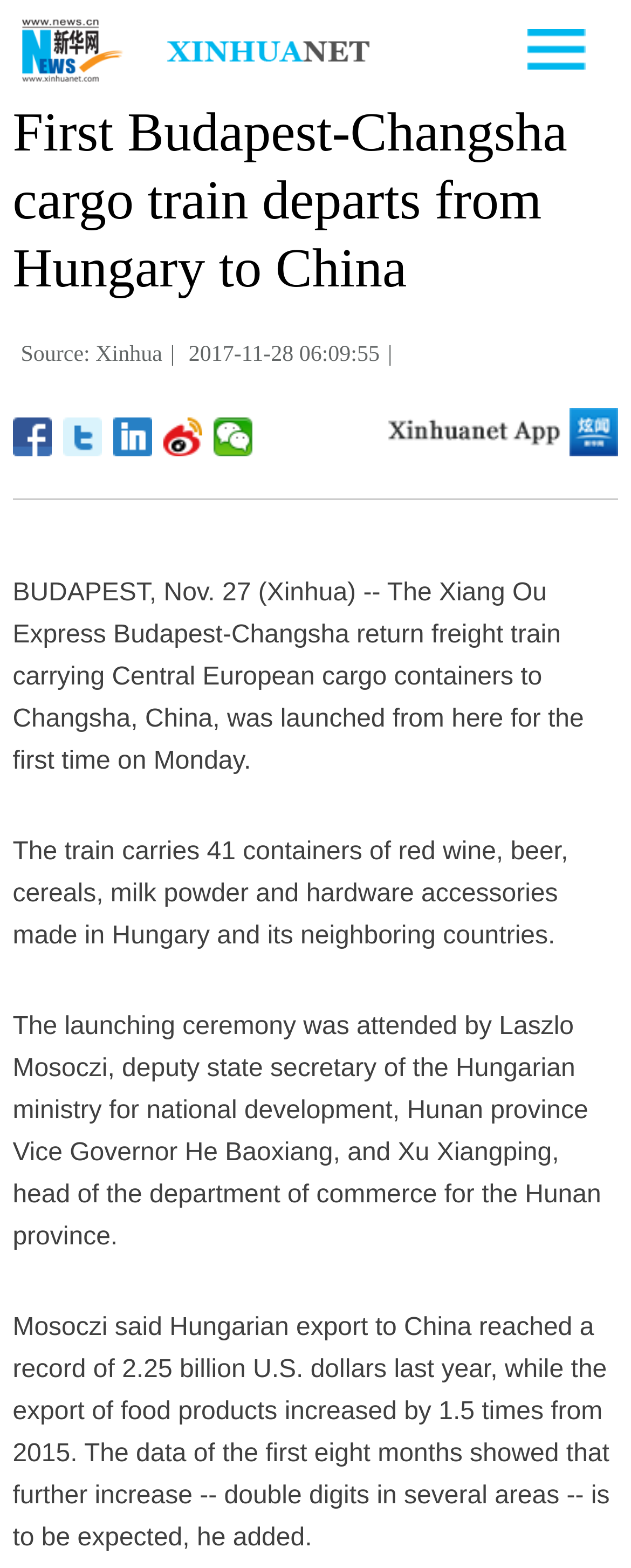Respond to the question below with a single word or phrase:
How many containers are on the train?

41